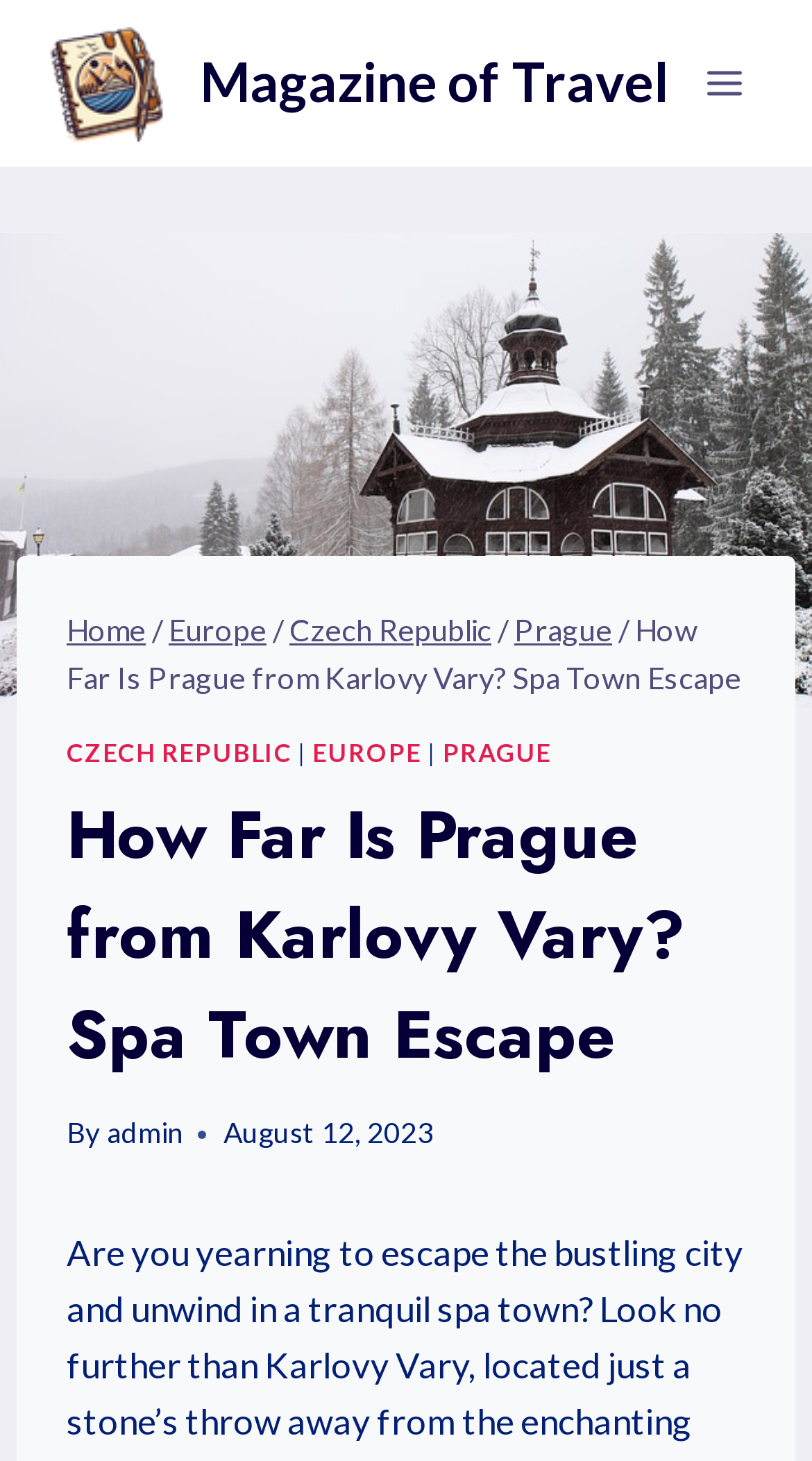Answer this question in one word or a short phrase: What is the name of the magazine?

Magazine of Travel